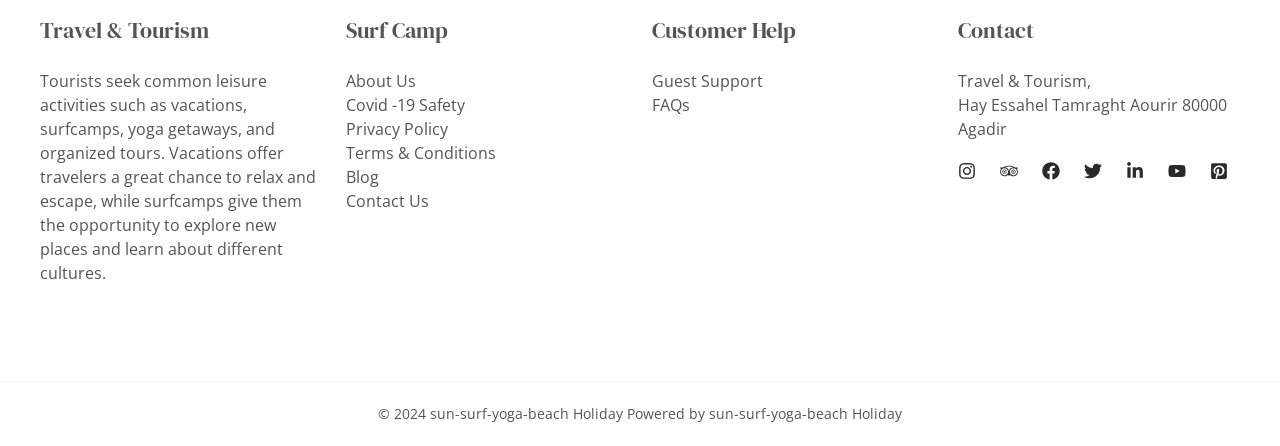Specify the bounding box coordinates of the area that needs to be clicked to achieve the following instruction: "Click on About Us".

[0.27, 0.157, 0.325, 0.206]